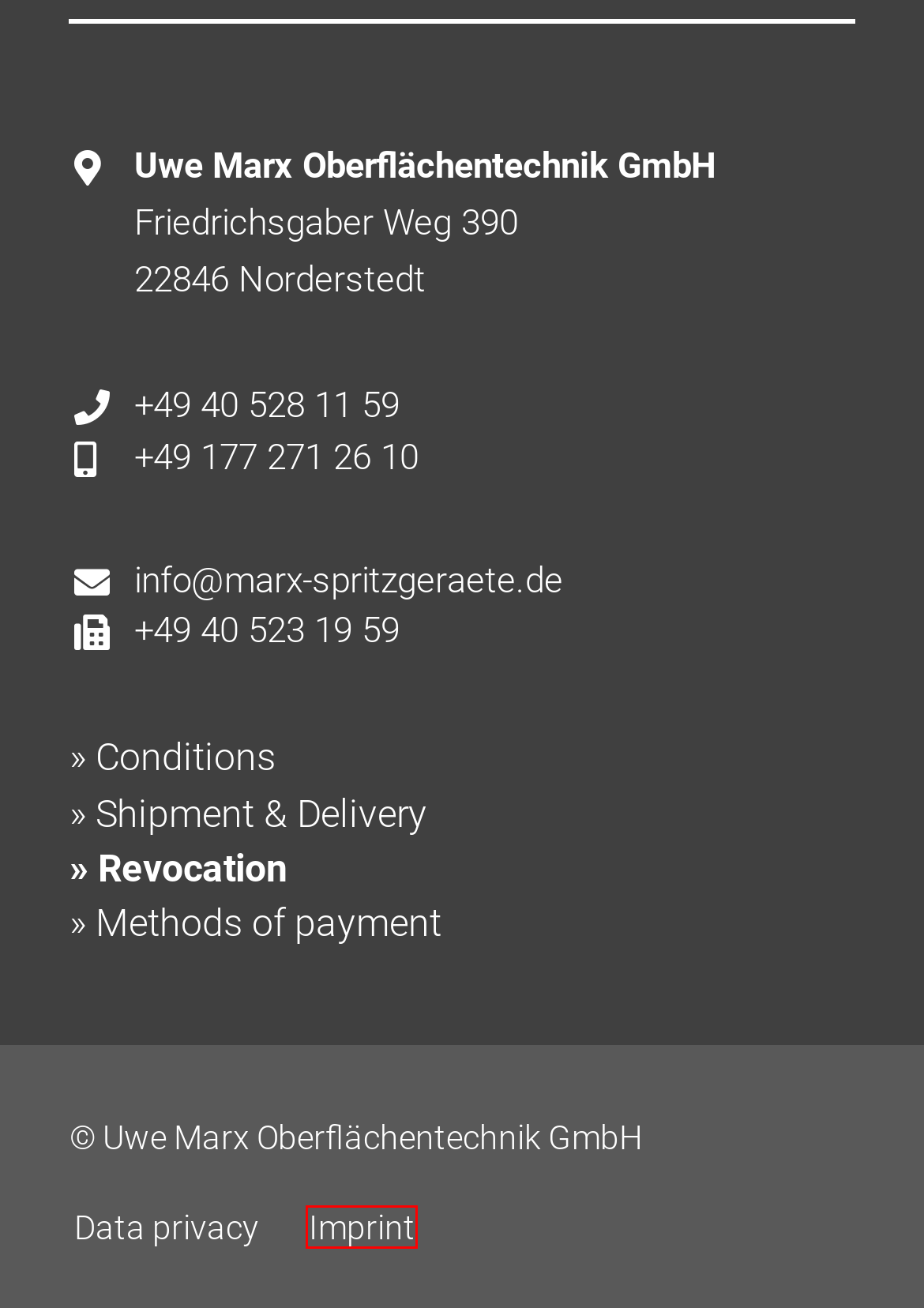Assess the screenshot of a webpage with a red bounding box and determine which webpage description most accurately matches the new page after clicking the element within the red box. Here are the options:
A. Imprint - Marx Oberflächentechnik GmbH
B. Data privacy - Marx Oberflächentechnik GmbH
C. Shipment & Delivery - Marx Oberflächentechnik GmbH
D. Conditions - Marx Oberflächentechnik GmbH
E. Methods of payment - Marx Oberflächentechnik GmbH
F. Cart - Marx Oberflächentechnik GmbH
G. My Account - Marx Oberflächentechnik GmbH
H. Home - Marx Oberflächentechnik GmbH

A